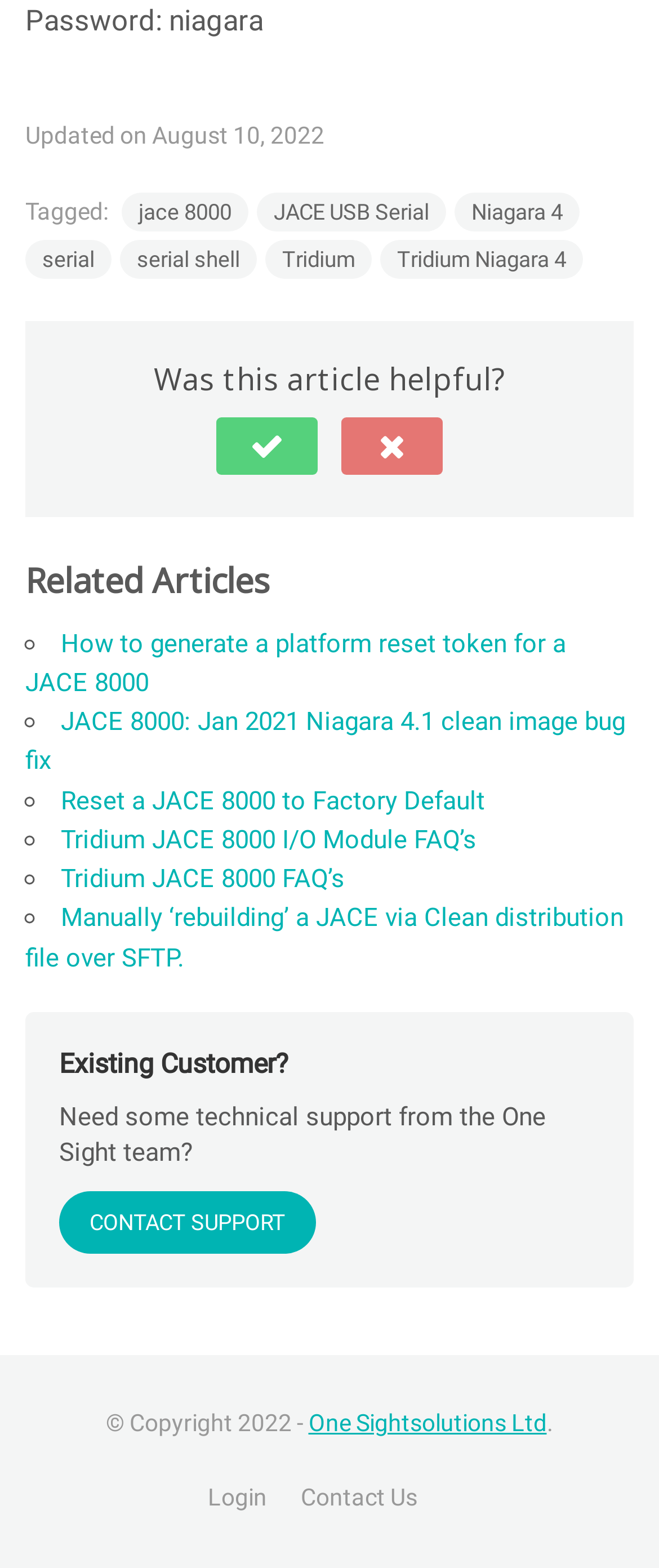What is the purpose of the 'CONTACT SUPPORT' link?
Look at the image and respond with a one-word or short-phrase answer.

To contact technical support